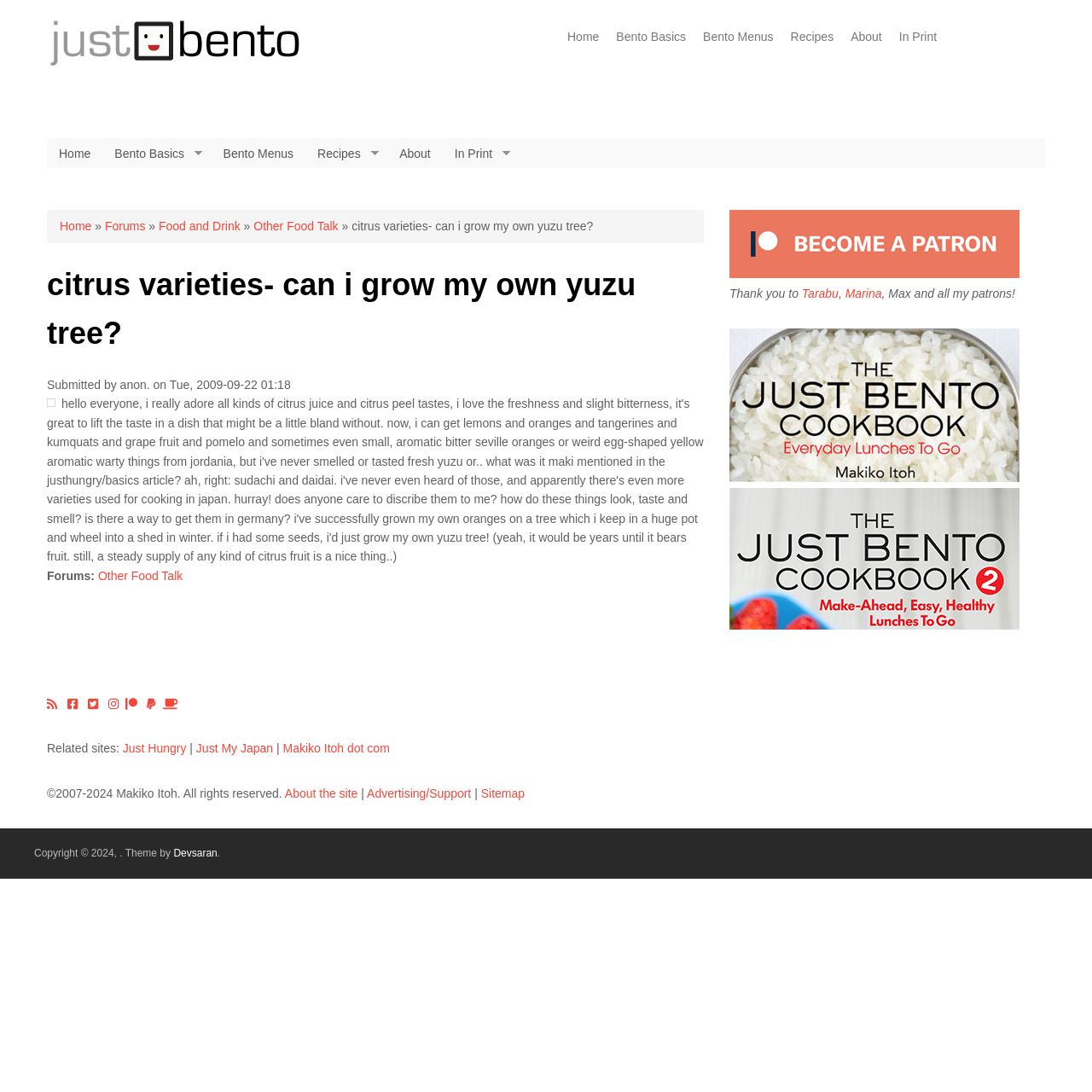Find the bounding box coordinates of the element's region that should be clicked in order to follow the given instruction: "Click on the 'Home' link". The coordinates should consist of four float numbers between 0 and 1, i.e., [left, top, right, bottom].

[0.043, 0.057, 0.277, 0.07]